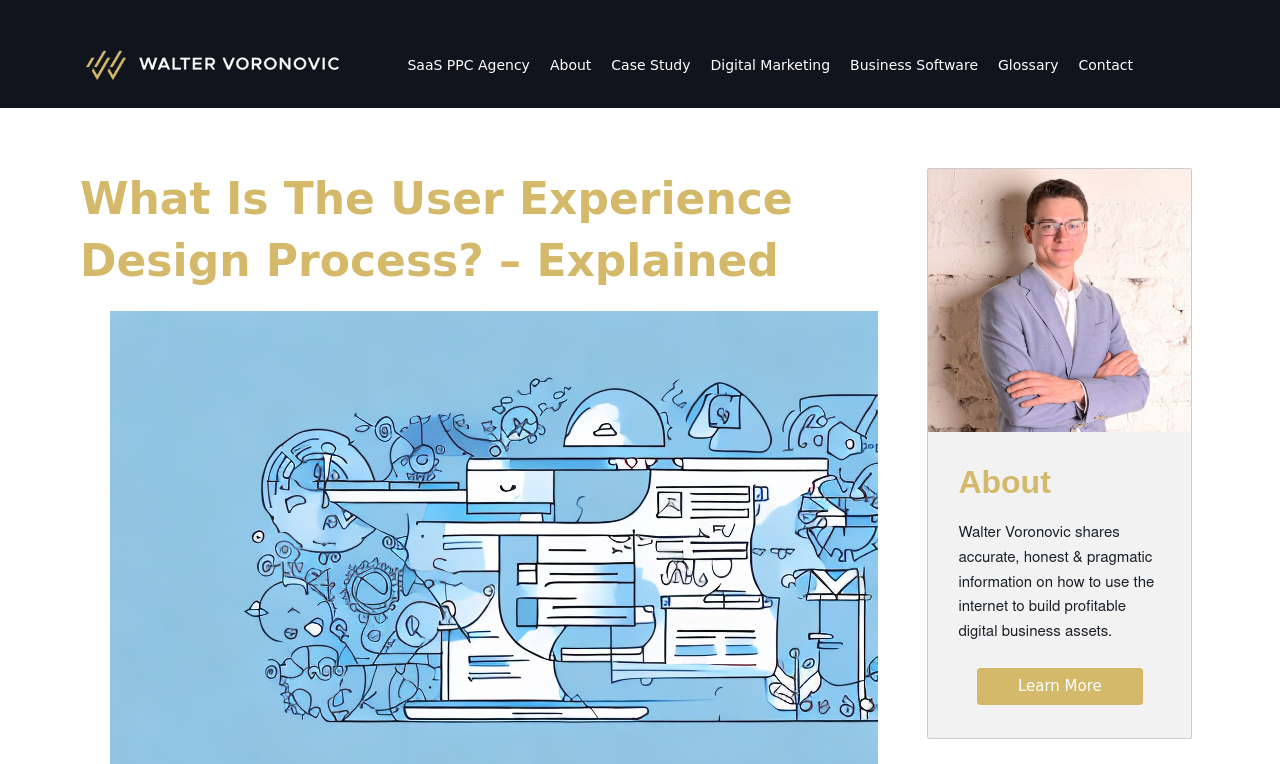Predict the bounding box for the UI component with the following description: "SaaS PPC Agency".

[0.311, 0.055, 0.422, 0.115]